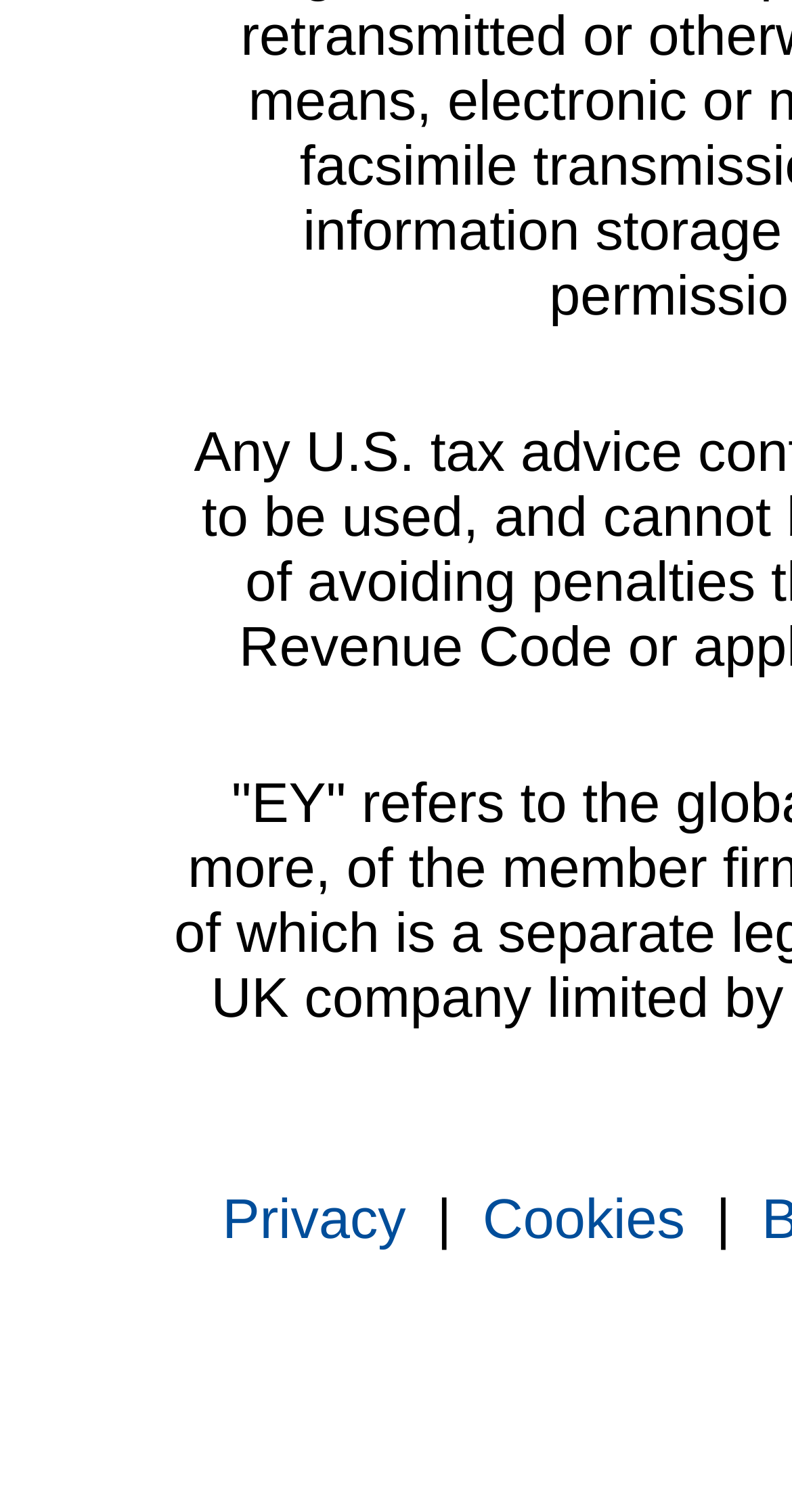Bounding box coordinates are given in the format (top-left x, top-left y, bottom-right x, bottom-right y). All values should be floating point numbers between 0 and 1. Provide the bounding box coordinate for the UI element described as: Privacy

[0.281, 0.786, 0.512, 0.827]